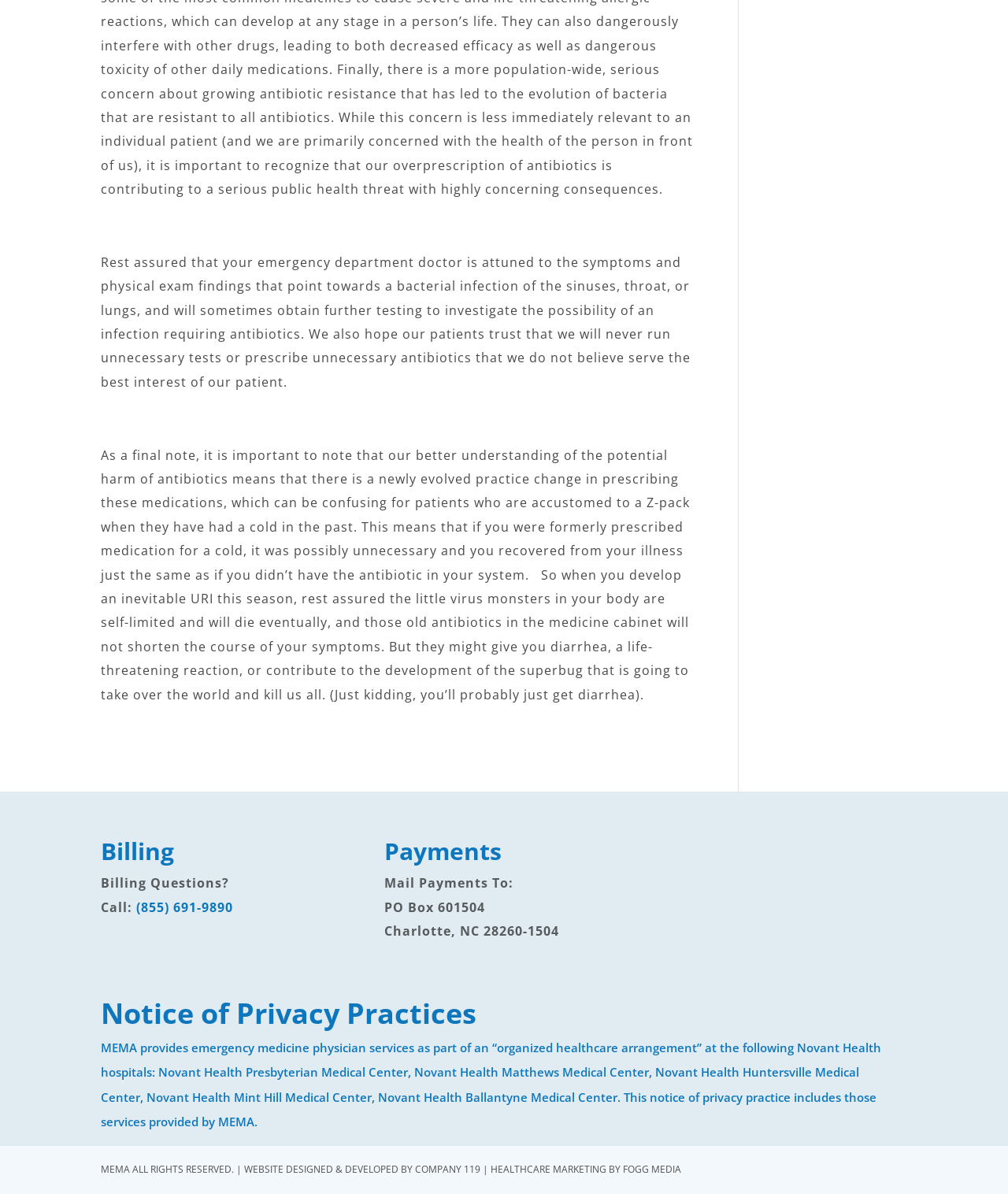Using the provided element description: "(855) 691-9890", determine the bounding box coordinates of the corresponding UI element in the screenshot.

[0.135, 0.752, 0.231, 0.767]